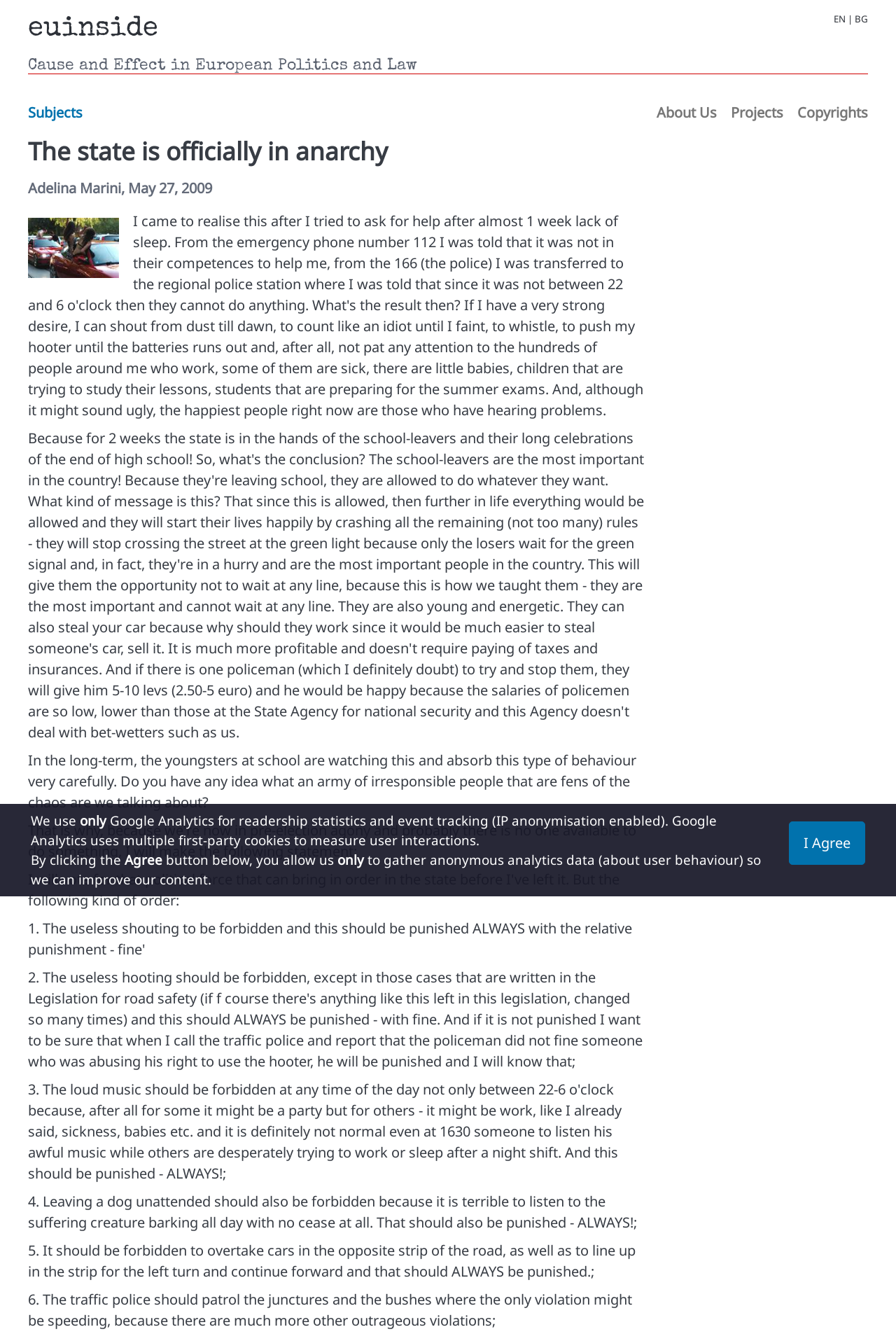What is the condition for using Google Analytics?
Carefully analyze the image and provide a thorough answer to the question.

The condition for using Google Analytics can be found in the text at the bottom of the webpage, which says 'Google Analytics uses multiple first-party cookies to measure user interactions... (IP anonymisation enabled)'. This suggests that the condition for using Google Analytics is that IP anonymisation must be enabled.